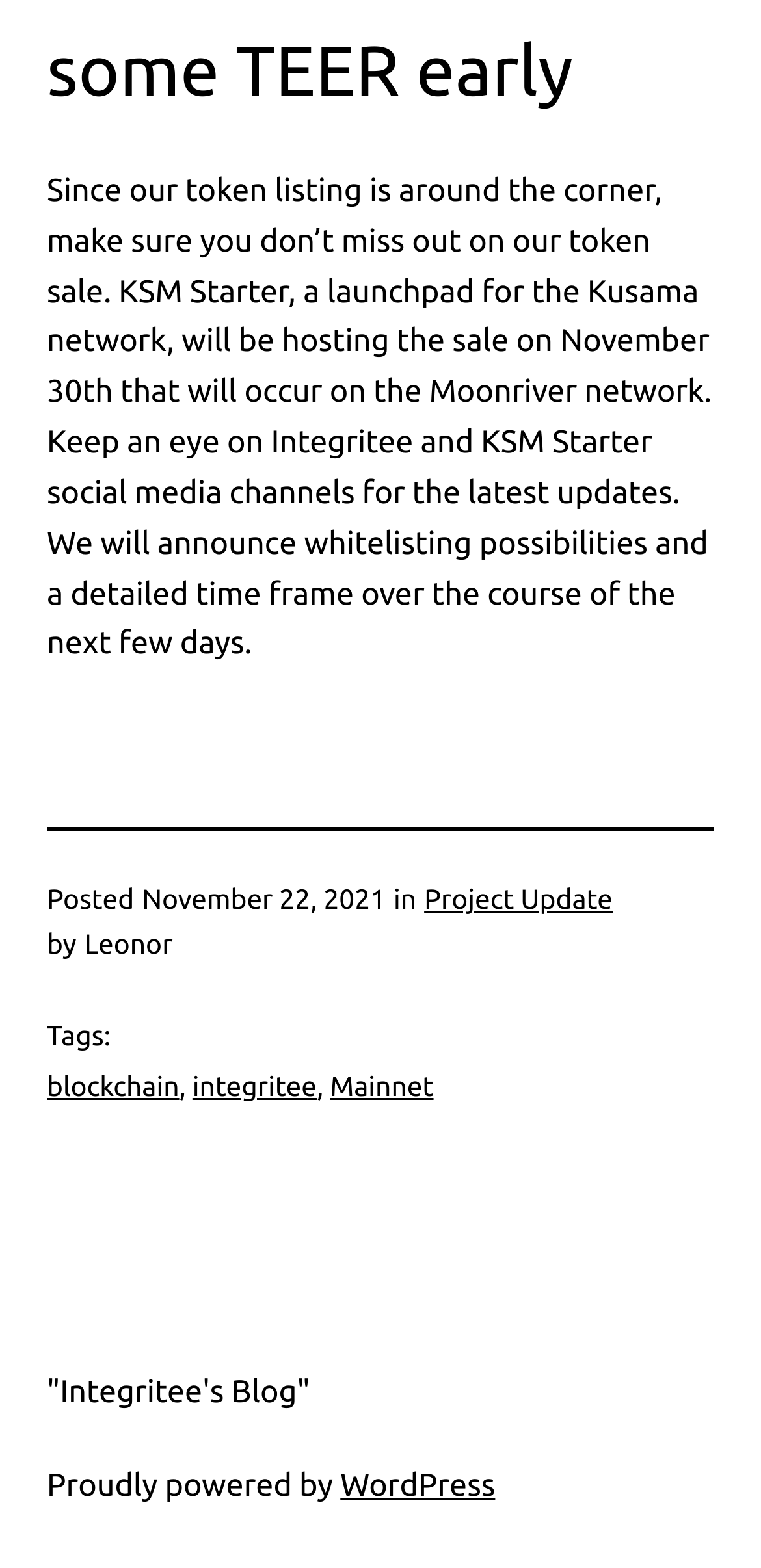Using the element description provided, determine the bounding box coordinates in the format (top-left x, top-left y, bottom-right x, bottom-right y). Ensure that all values are floating point numbers between 0 and 1. Element description: blockchain

[0.062, 0.683, 0.236, 0.703]